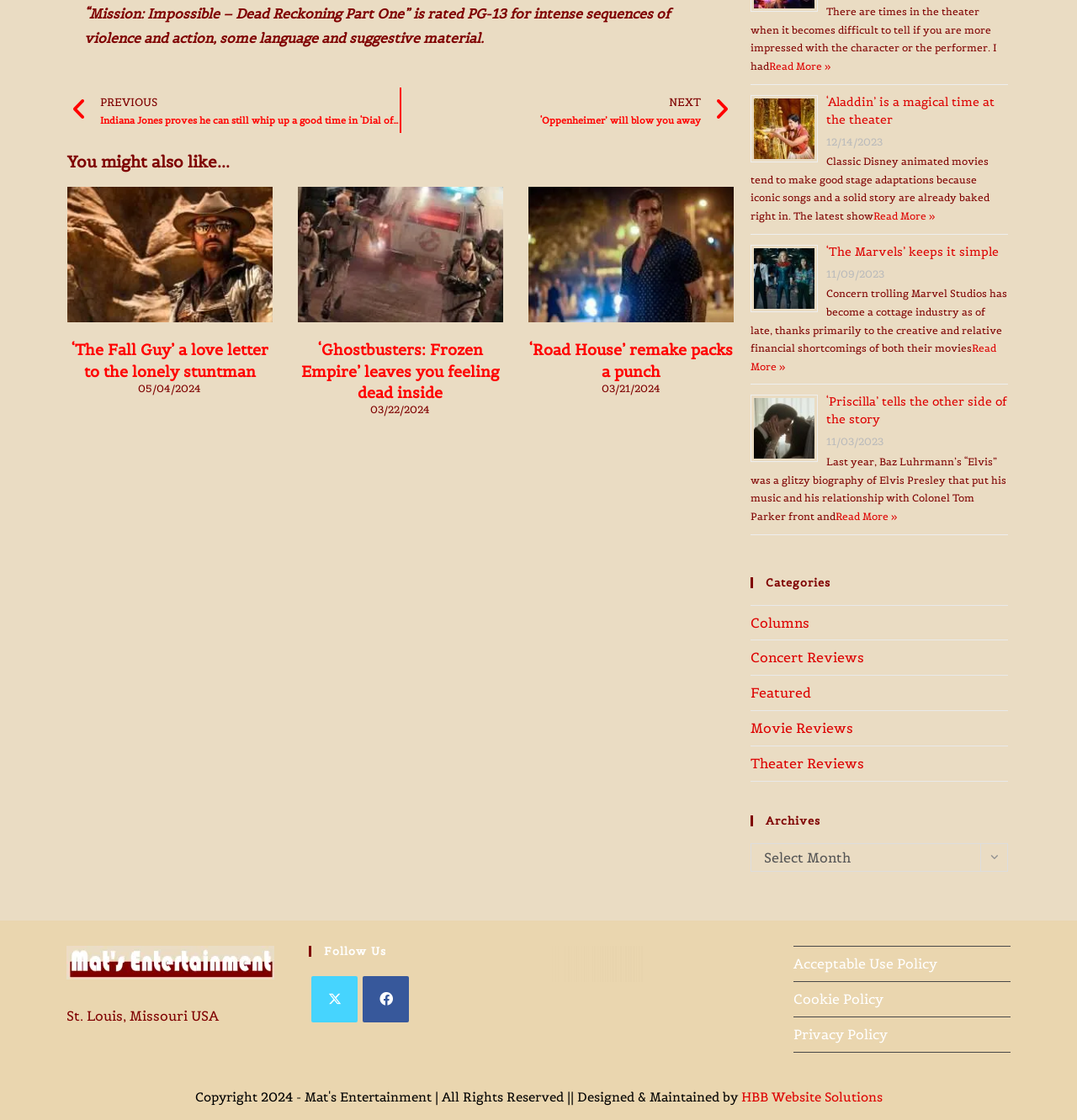Please locate the bounding box coordinates for the element that should be clicked to achieve the following instruction: "Follow Us on Facebook". Ensure the coordinates are given as four float numbers between 0 and 1, i.e., [left, top, right, bottom].

[0.337, 0.872, 0.38, 0.913]